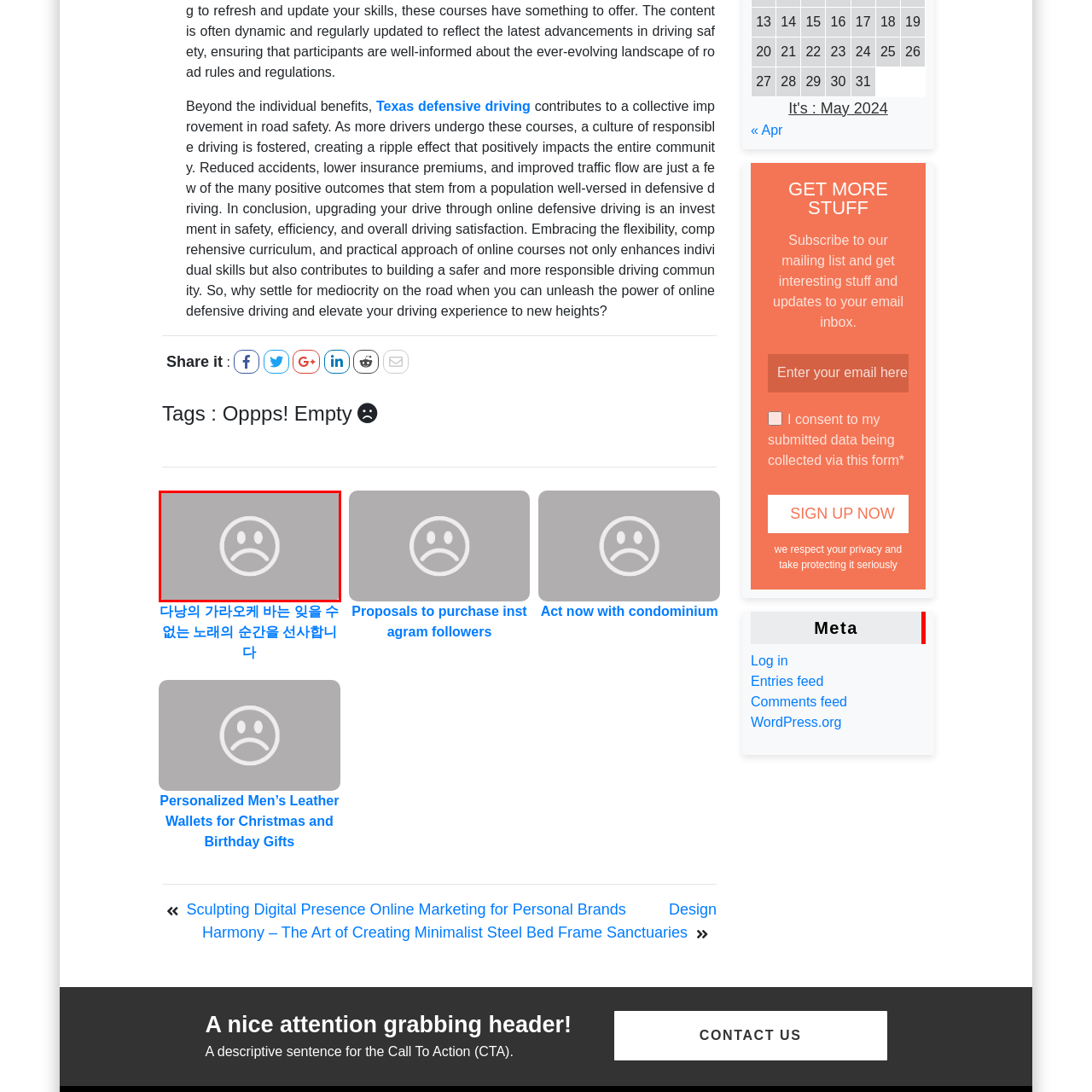Focus on the image confined within the red boundary and provide a single word or phrase in response to the question:
What emotion does the icon convey?

Melancholy